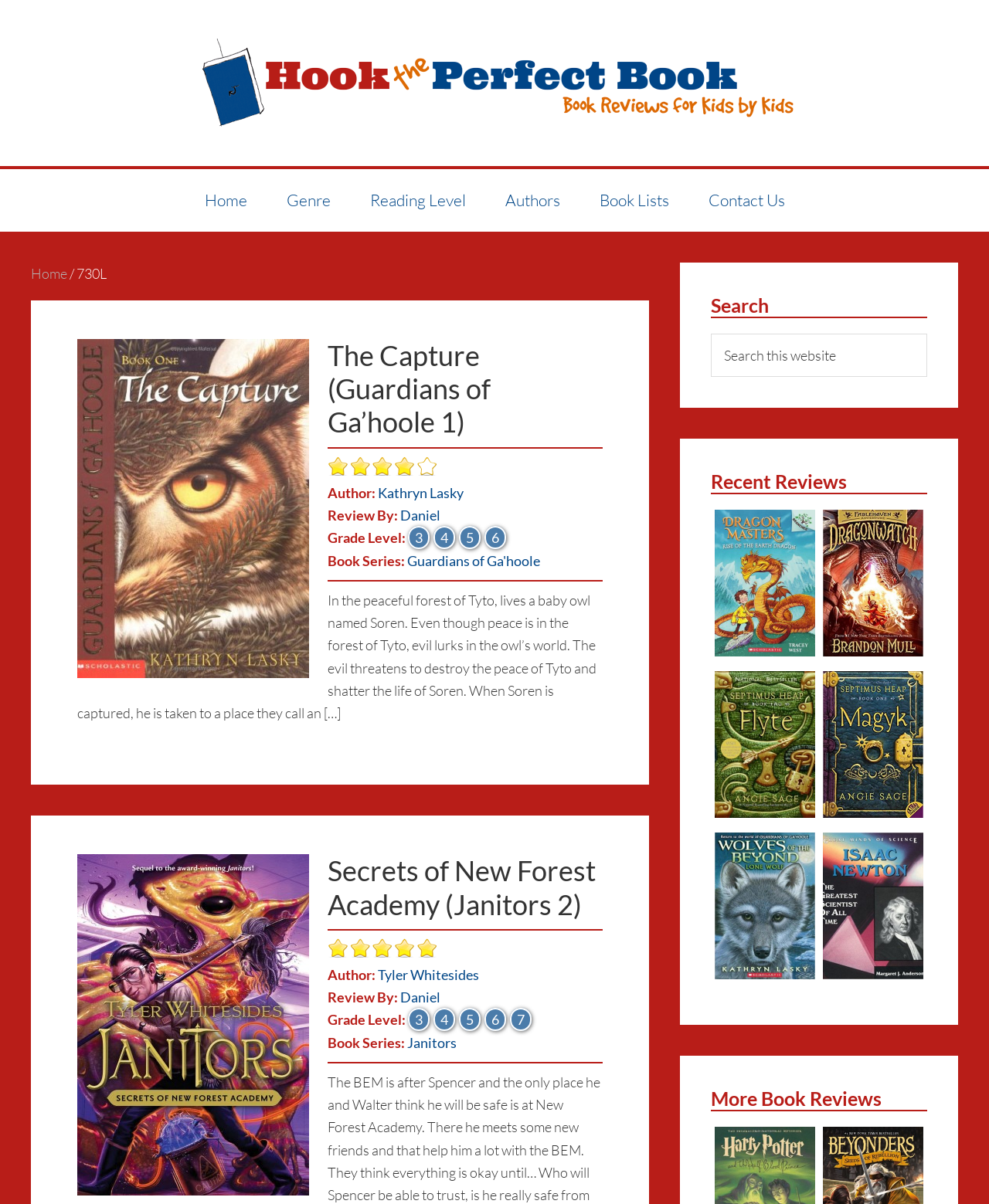Locate the bounding box coordinates of the segment that needs to be clicked to meet this instruction: "Read the review of 'The Capture (Guardians of Ga’hoole 1)'".

[0.031, 0.25, 0.656, 0.652]